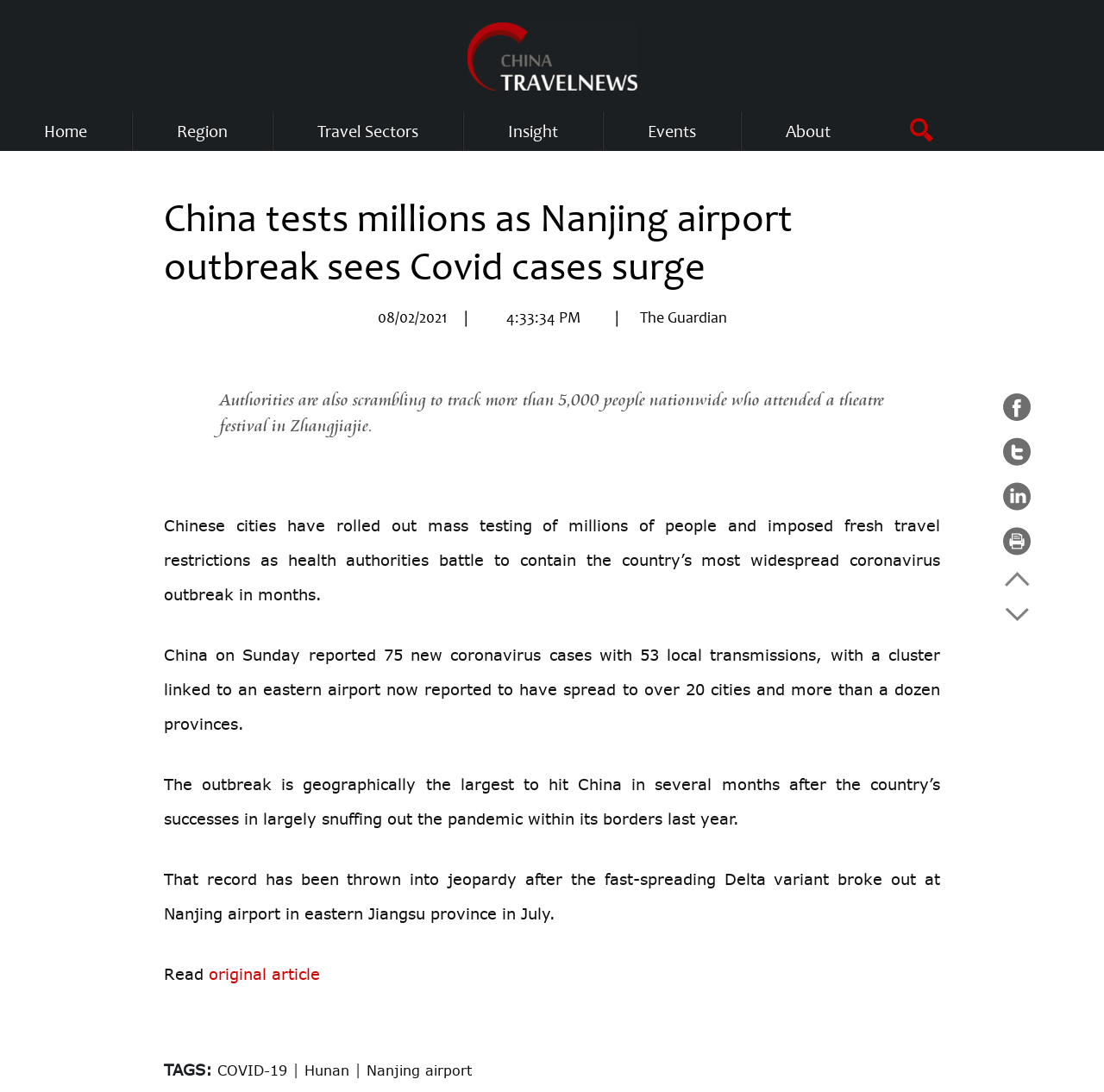Can you pinpoint the bounding box coordinates for the clickable element required for this instruction: "Get information about 'Nanjing airport'"? The coordinates should be four float numbers between 0 and 1, i.e., [left, top, right, bottom].

[0.332, 0.972, 0.427, 0.988]